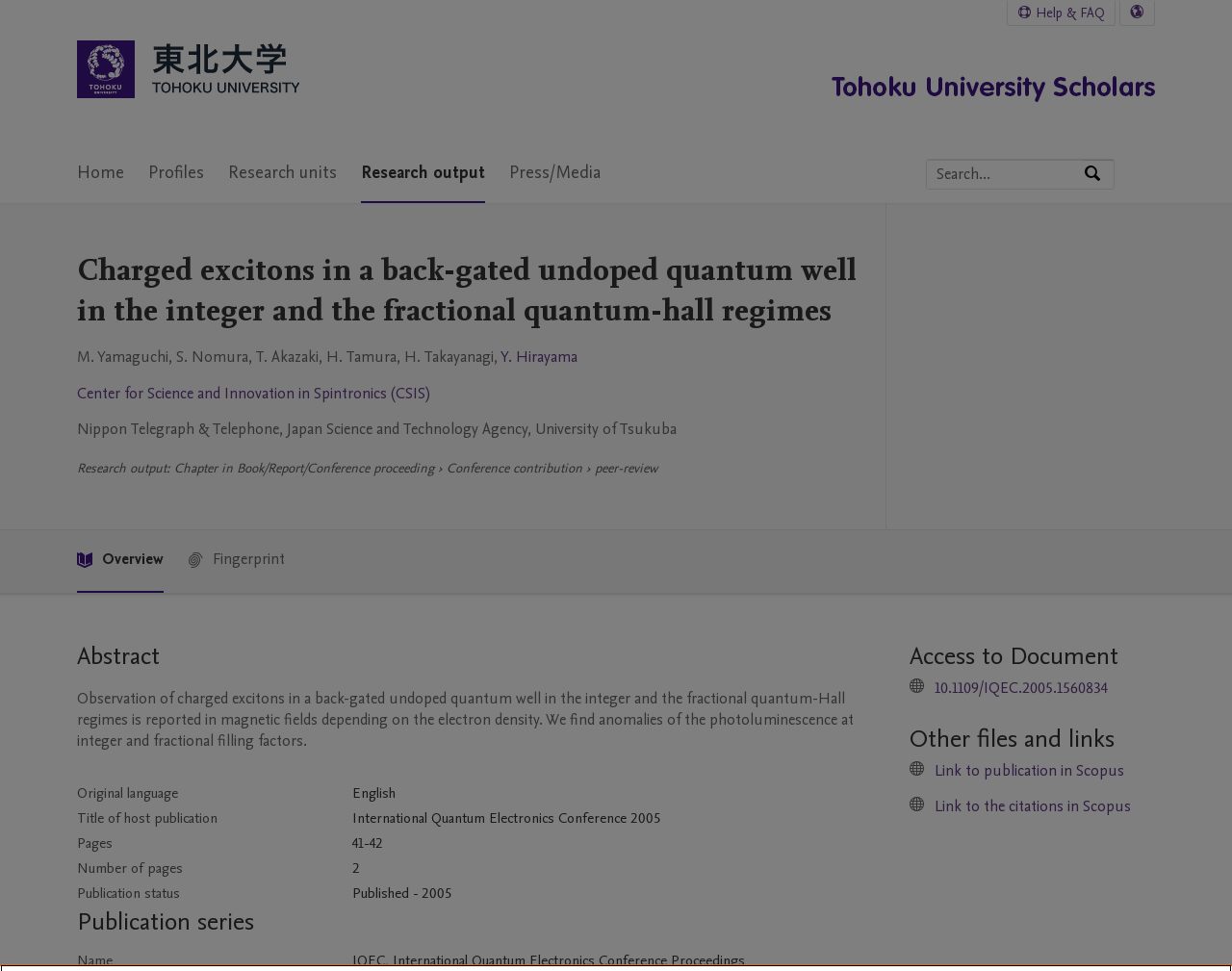Identify the bounding box coordinates of the section to be clicked to complete the task described by the following instruction: "Visit the 'November 2021' archives". The coordinates should be four float numbers between 0 and 1, formatted as [left, top, right, bottom].

None